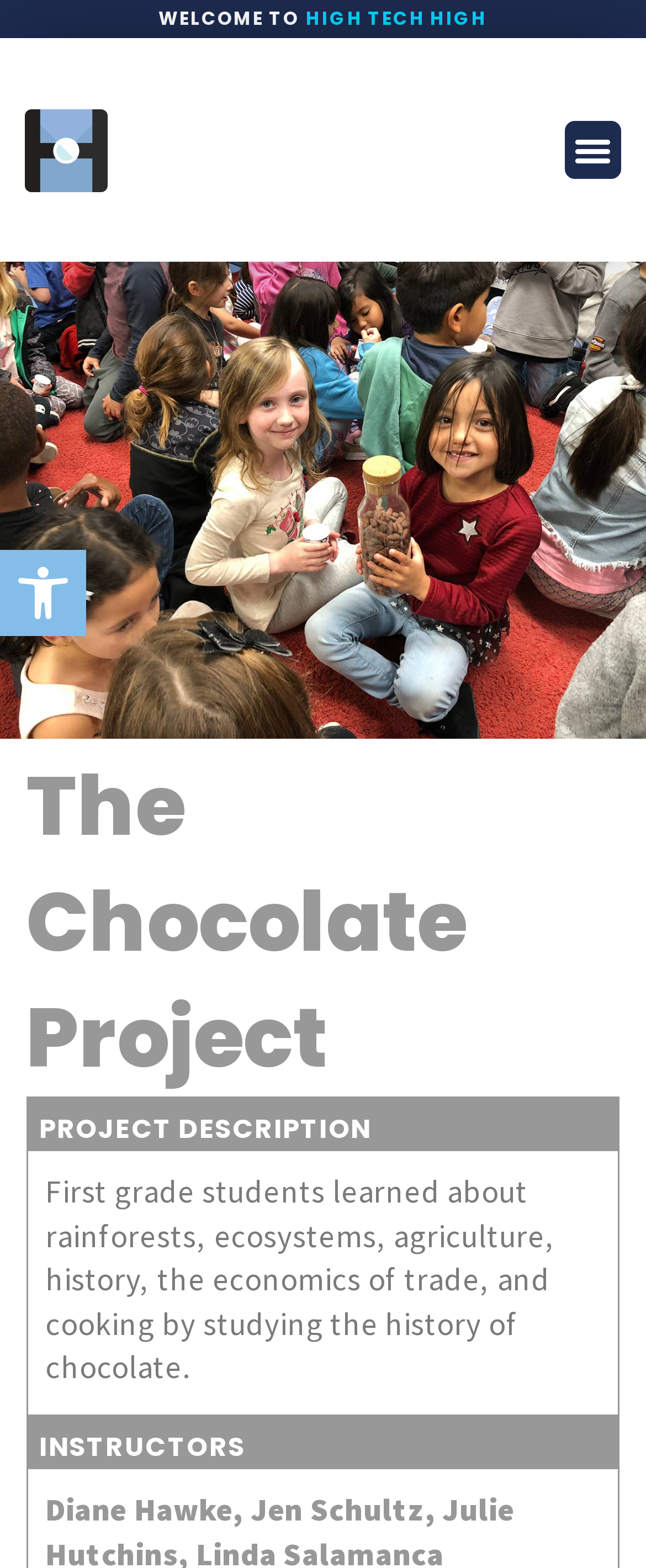Write an exhaustive caption that covers the webpage's main aspects.

The webpage is titled "The Chocolate Project - High Tech Elementary Explorer" and has a prominent heading "WELCOME TO HIGH TECH HIGH" at the top. Below this heading, there is a link to "HIGH TECH HIGH" and a small image of a favicon on the left side. 

On the top right corner, there is a button "Menu Toggle" and an "Open toolbar Accessibility Tools" button with an accompanying image. 

The main content of the webpage is divided into sections. The first section is headed by "The Chocolate Project" and has a brief project description below it. This description explains that first-grade students learned about various subjects, including rainforests, ecosystems, and the history of chocolate. 

Further down, there is a section labeled "INSTRUCTORS", but it does not contain any specific instructor information. Overall, the webpage appears to be a project page for an educational initiative, with a focus on the chocolate project and its learning objectives.